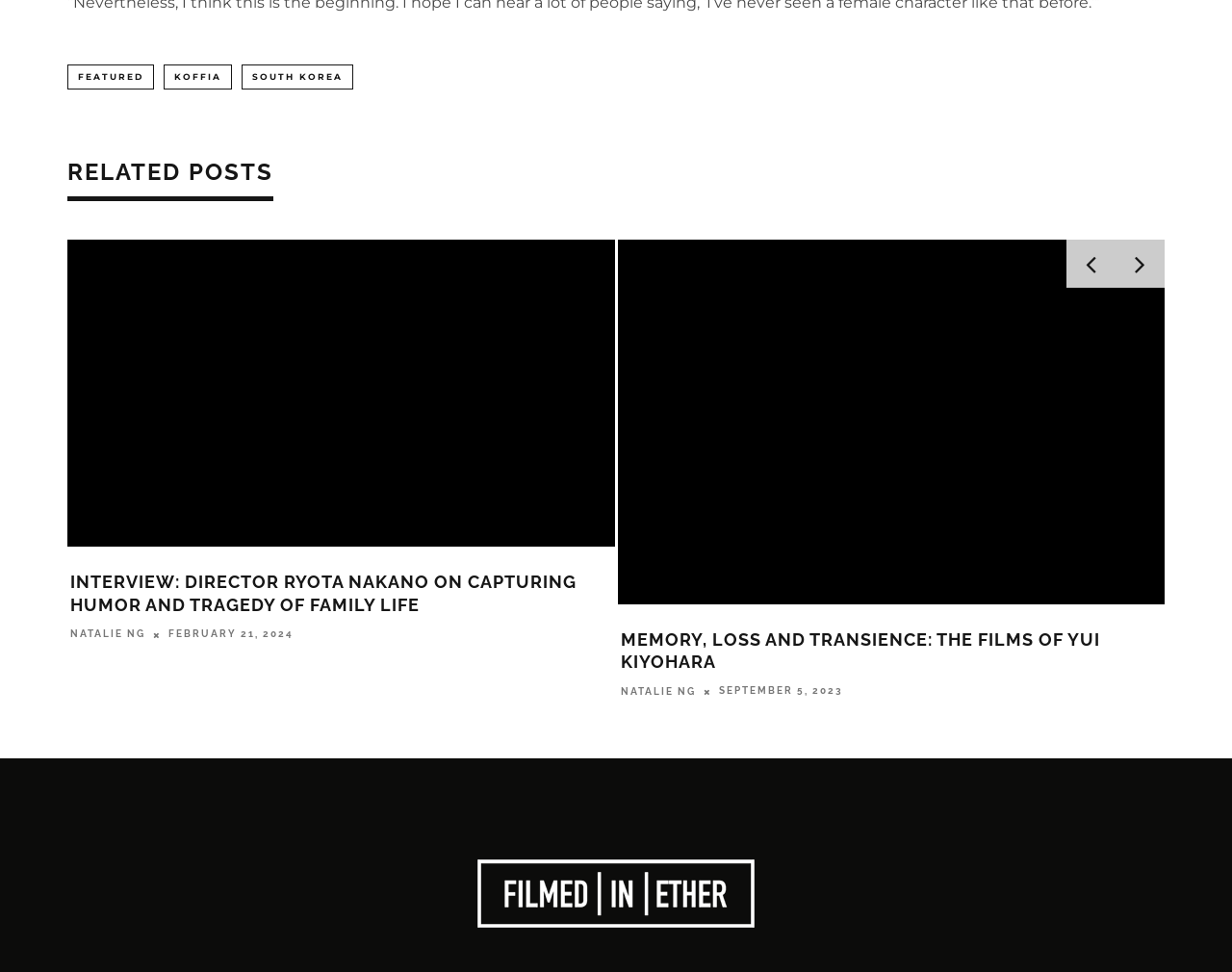What is the category of the first link in the footer?
Answer with a single word or short phrase according to what you see in the image.

FEATURED